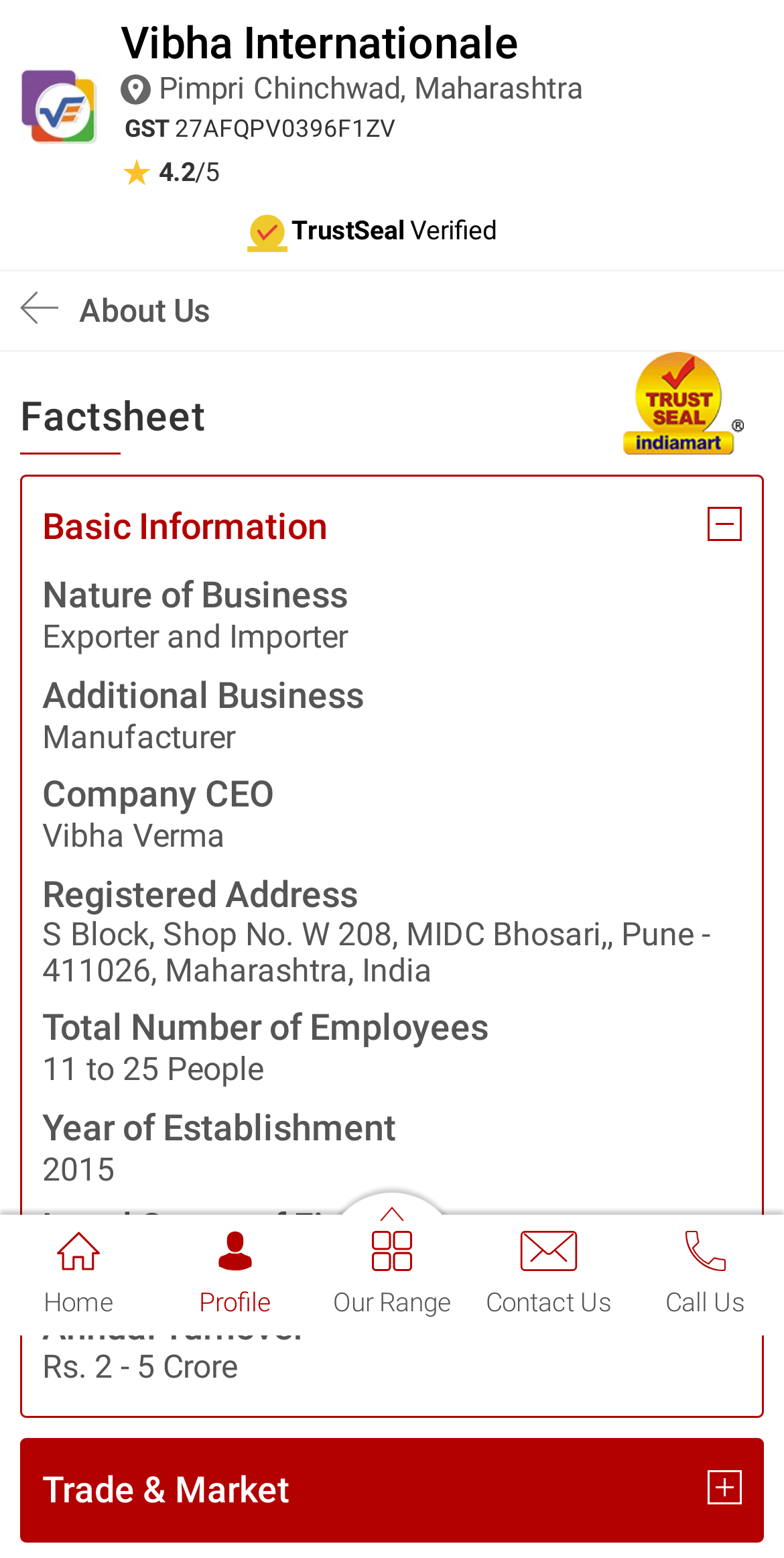Based on the description "My Blog", find the bounding box of the specified UI element.

None